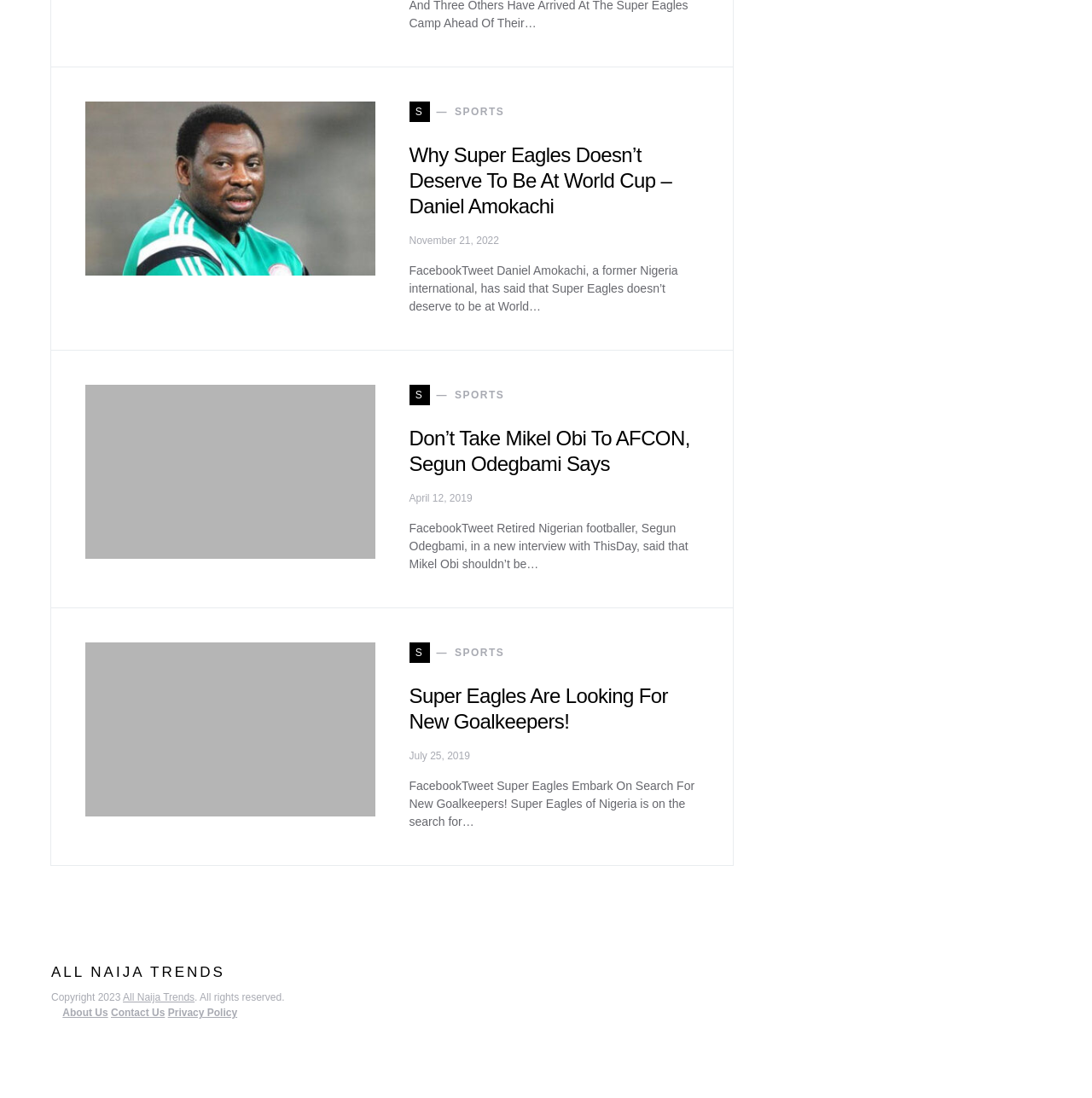Determine the bounding box coordinates of the section to be clicked to follow the instruction: "Click on the 'READ MORE' button". The coordinates should be given as four float numbers between 0 and 1, formatted as [left, top, right, bottom].

[0.177, 0.166, 0.245, 0.177]